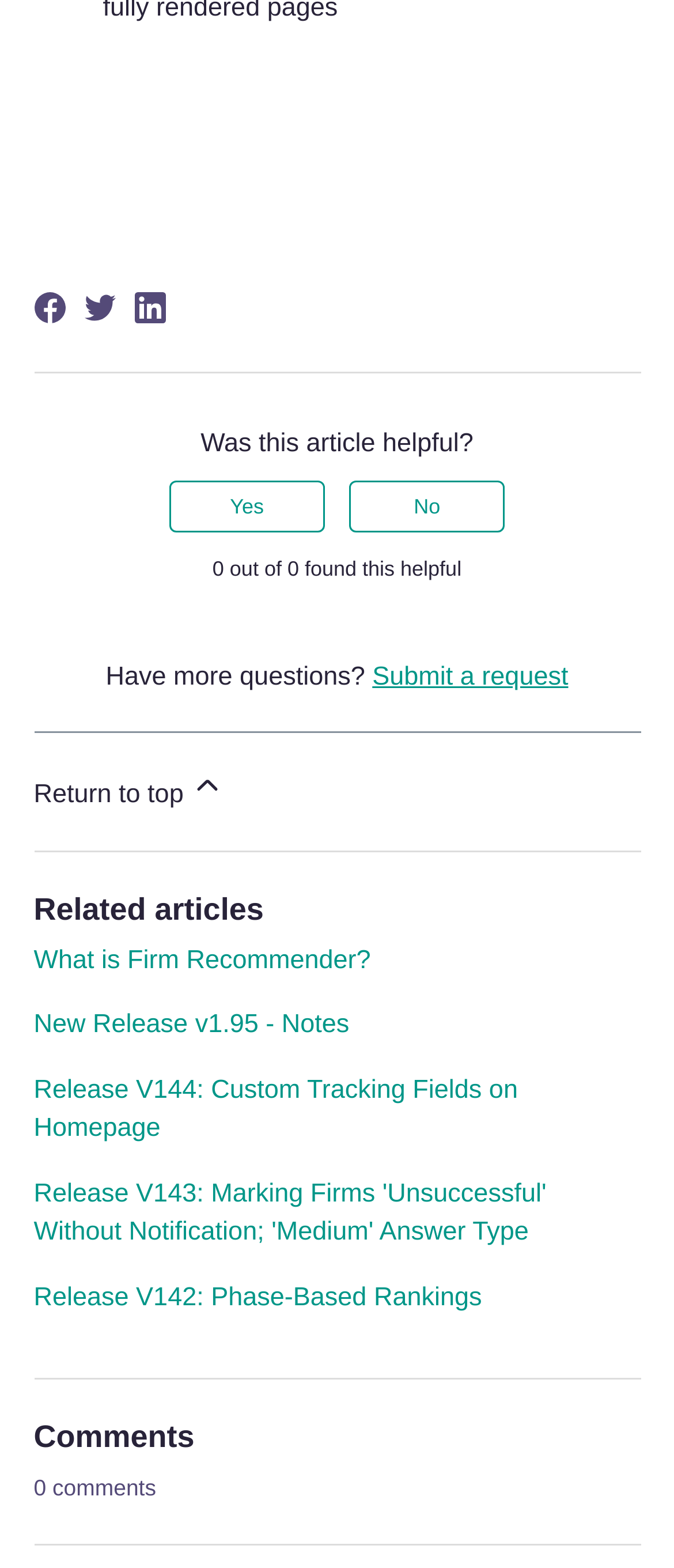Please provide a comprehensive answer to the question based on the screenshot: What is the current rating of the article?

The webpage has a section that displays the rating of the article, which currently shows '0 out of 0 found this helpful', indicating that no one has rated the article yet.